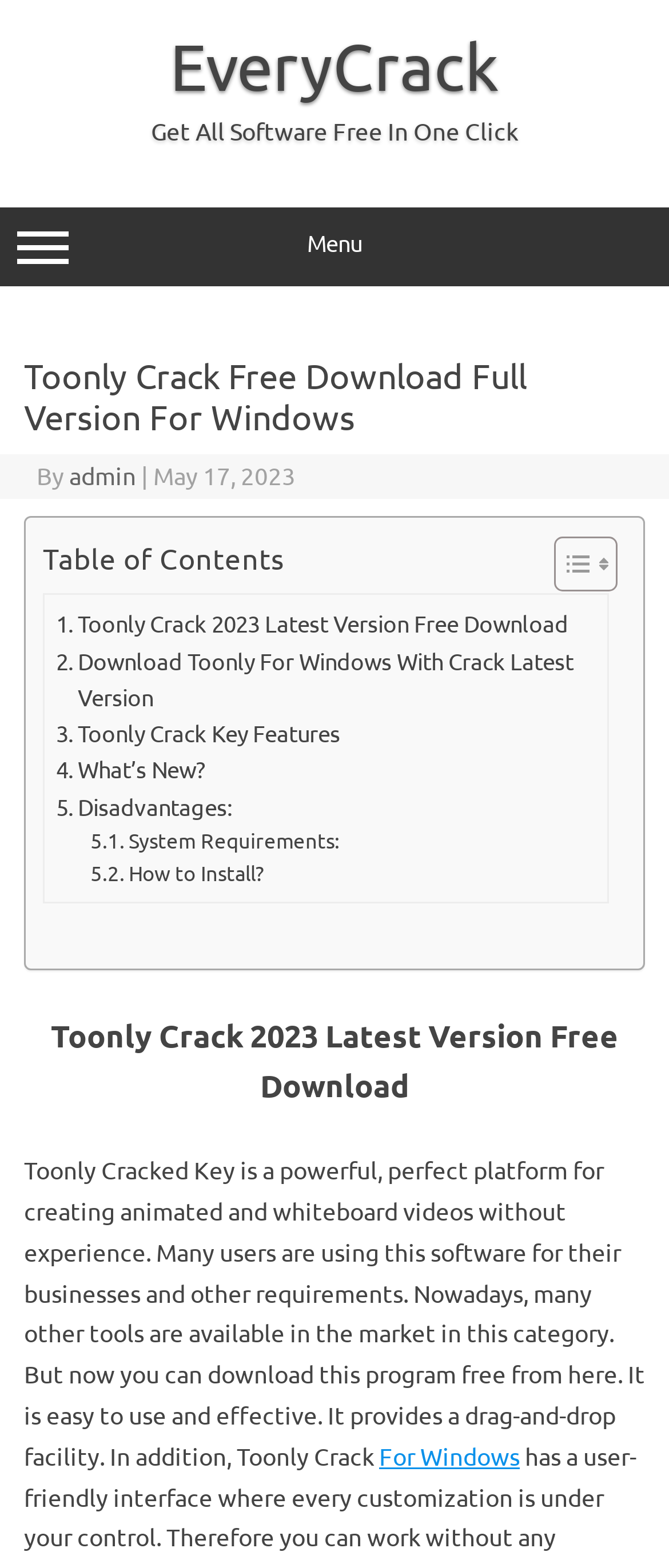What is the category of tools that Toonly belongs to?
Based on the image, answer the question in a detailed manner.

The category of tools that Toonly belongs to is animated and whiteboard video creation, as mentioned in the static text 'Nowadays, many other tools are available in the market in this category.'